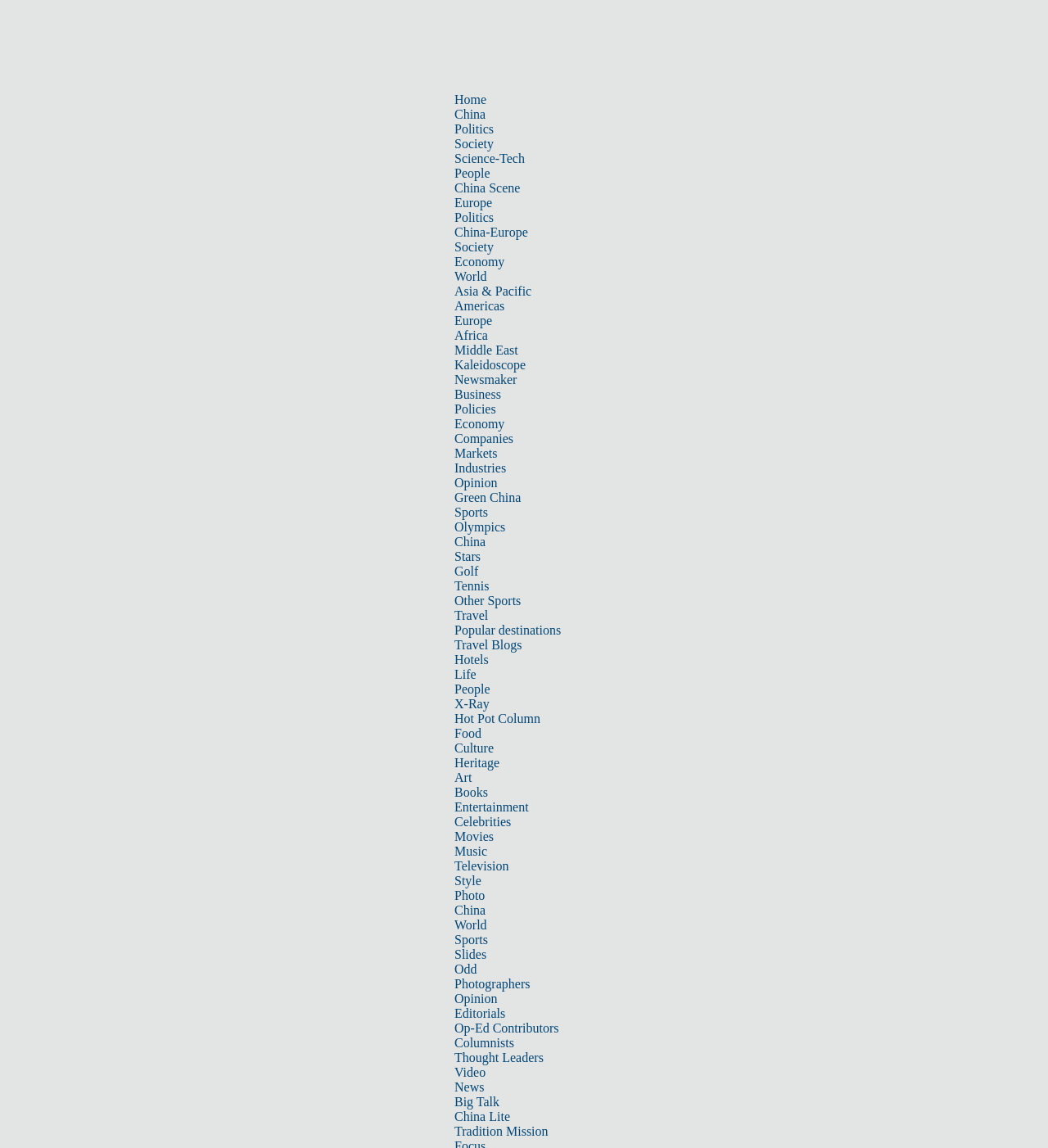Describe all significant elements and features of the webpage.

This webpage appears to be the homepage of a news website, chinadaily.com.cn. At the top, there is a navigation bar with multiple links, including "Home", "China", "Politics", "Society", "Science-Tech", and many others, which are arranged horizontally and take up a significant portion of the top section of the page.

Below the navigation bar, there is a prominent iframe that occupies a large area of the page. The iframe is positioned at the top-center of the page, spanning from the left edge to the right edge.

The rest of the page is filled with numerous links, categorized into different sections, such as "Politics", "Business", "Sports", "Travel", "Life", "Culture", "Entertainment", "Photo", "Opinion", and "Video". These links are arranged in a grid-like structure, with multiple columns and rows. Each link has a brief description or title, and they are densely packed, with minimal whitespace between them.

The overall layout of the page is dense and information-rich, with a focus on providing easy access to various news categories and articles.